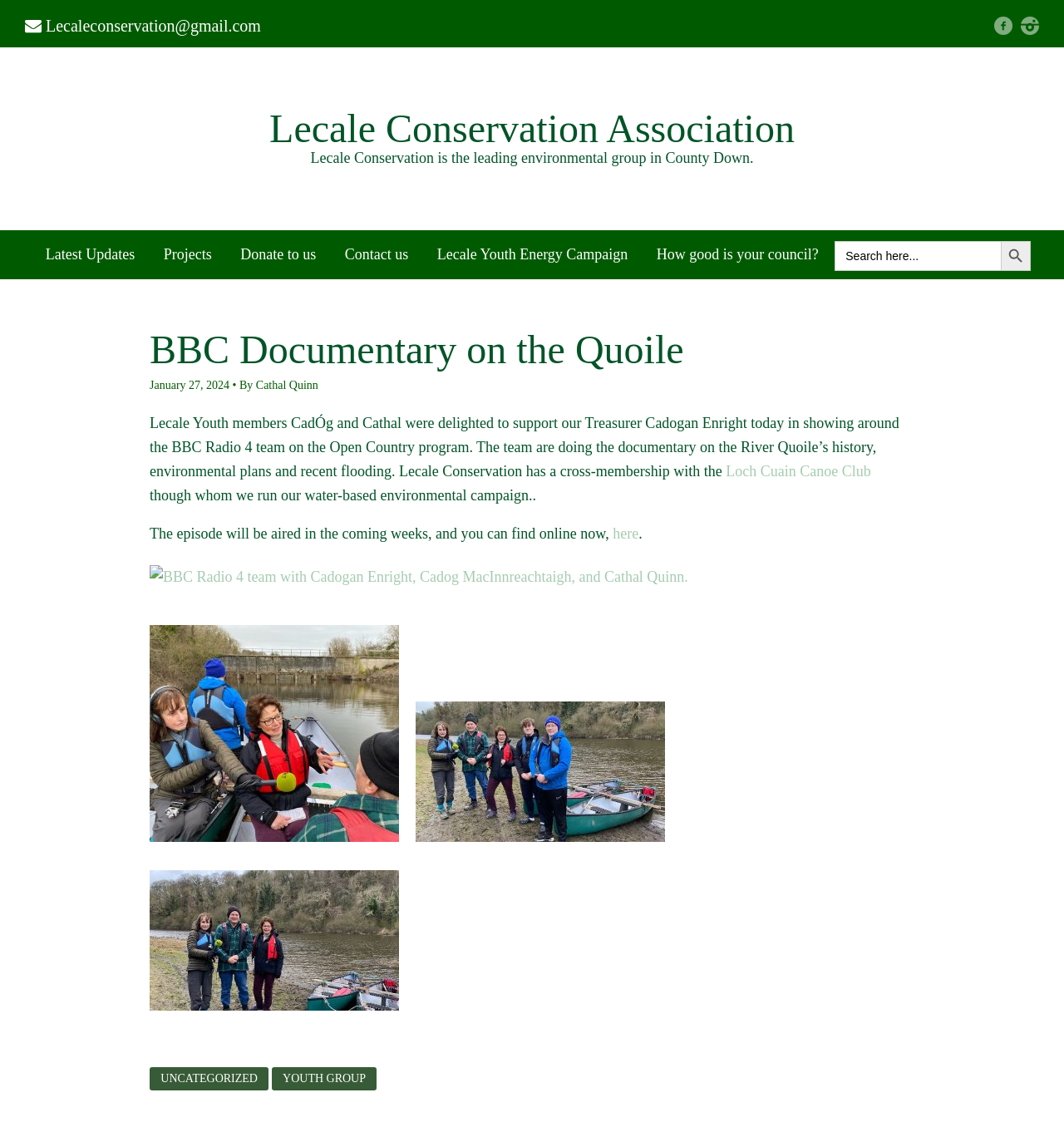Give a full account of the webpage's elements and their arrangement.

The webpage is about the Lecale Conservation Association, a leading environmental group in County Down. At the top, there are three social media links to Facebook, Instagram, and an email address. Below this, there is a heading with the organization's name and a brief description of their work.

The main content of the page is divided into sections. On the left, there are links to different parts of the website, including "Latest Updates", "Projects", "Donate to us", "Contact us", and more. On the right, there is a search bar with a search button and a magnifying glass icon.

The main article on the page is about a BBC documentary on the Quoile River, which features Lecale Conservation members. The article is dated January 27, 2024, and is written by Cathal Quinn. It describes how Lecale Youth members supported the BBC Radio 4 team during the filming of the documentary, which covers the river's history, environmental plans, and recent flooding.

The article includes a link to the Loch Cuain Canoe Club, with which Lecale Conservation has a cross-membership. There is also a mention of an upcoming episode of the documentary, which can be found online. The article includes an image of the BBC Radio 4 team with Cadogan Enright, Cadog MacInnreachtaigh, and Cathal Quinn.

At the bottom of the page, there are more links to different categories, including "UNCATEGORIZED" and "YOUTH GROUP".